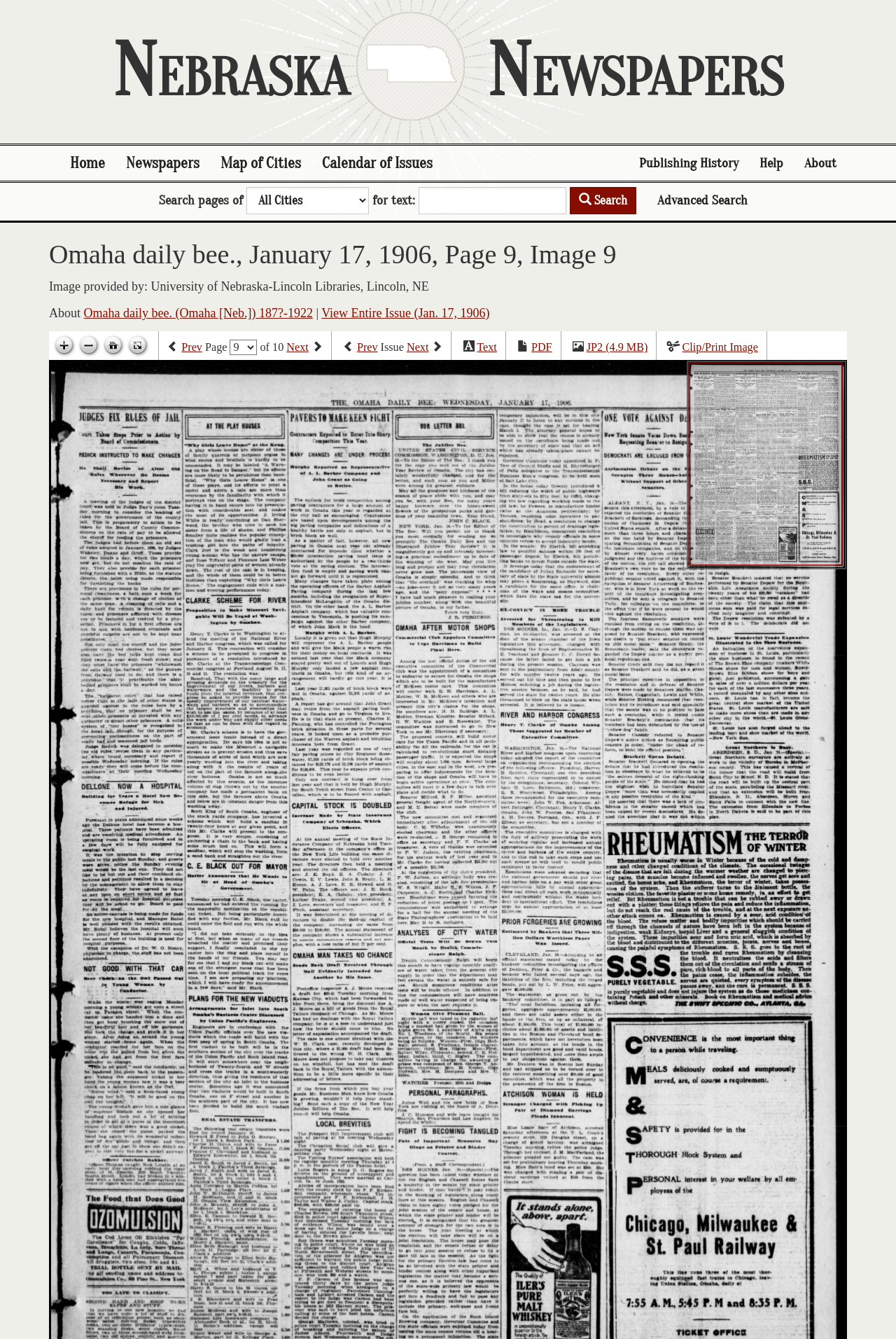Find the bounding box coordinates of the clickable area that will achieve the following instruction: "Zoom in".

[0.058, 0.25, 0.085, 0.268]